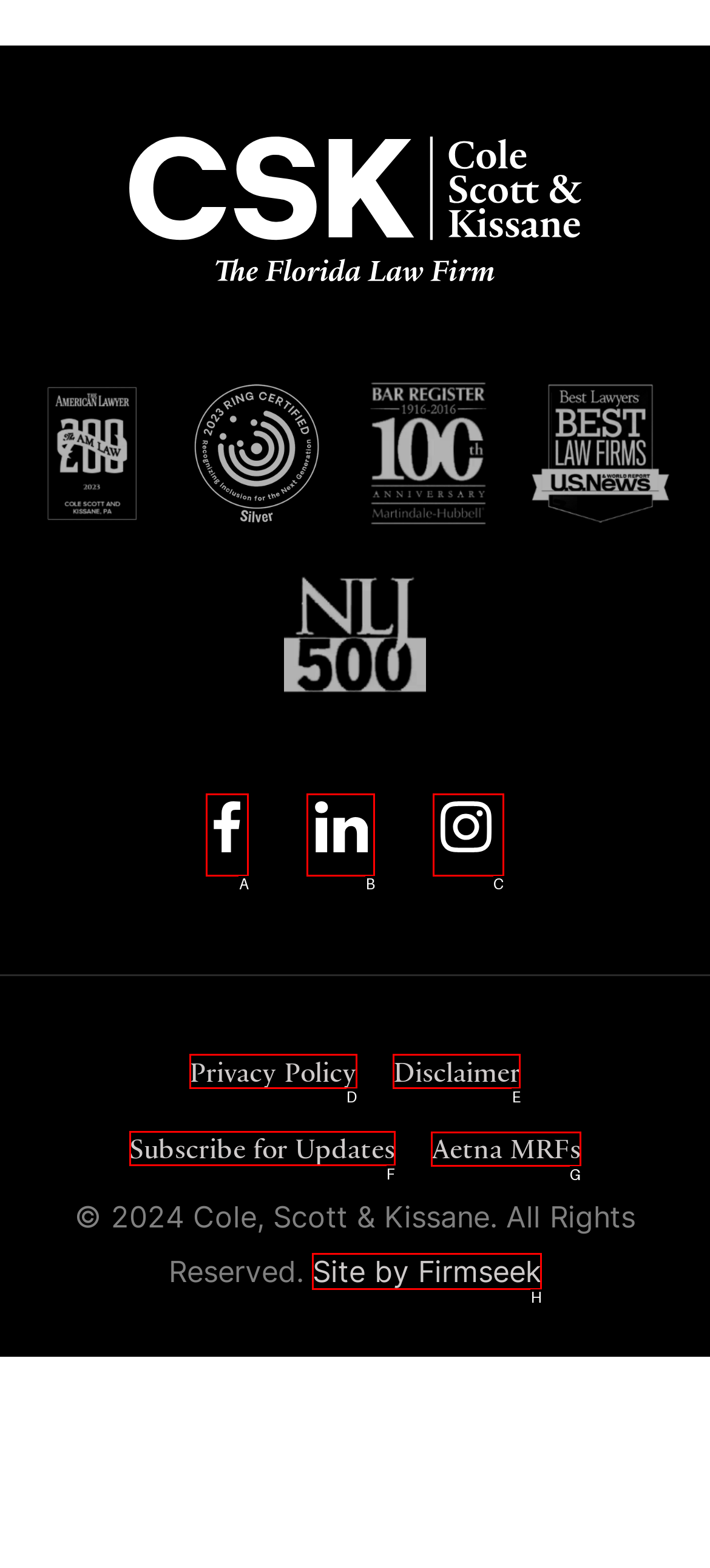Select the proper HTML element to perform the given task: View Aetna MRFs Answer with the corresponding letter from the provided choices.

G